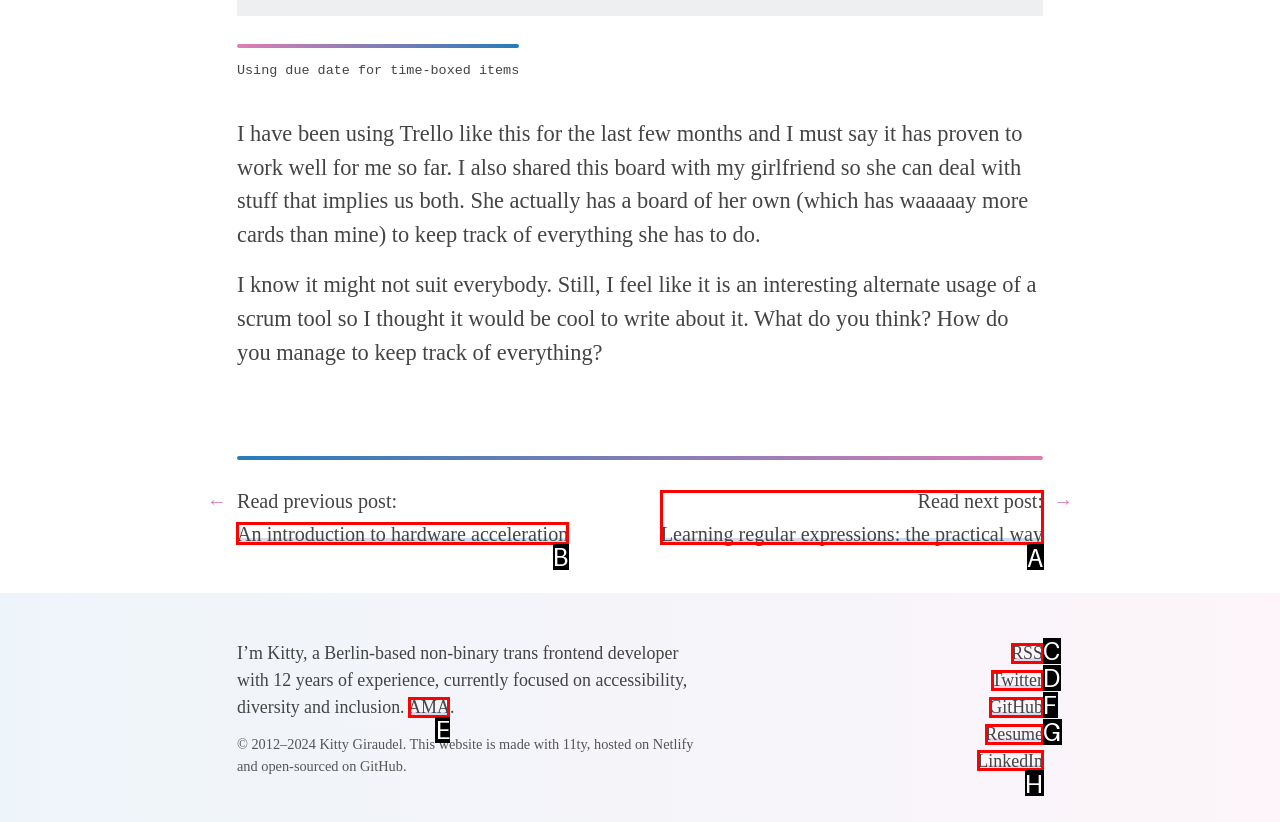Tell me which letter corresponds to the UI element that will allow you to Read the previous post. Answer with the letter directly.

B